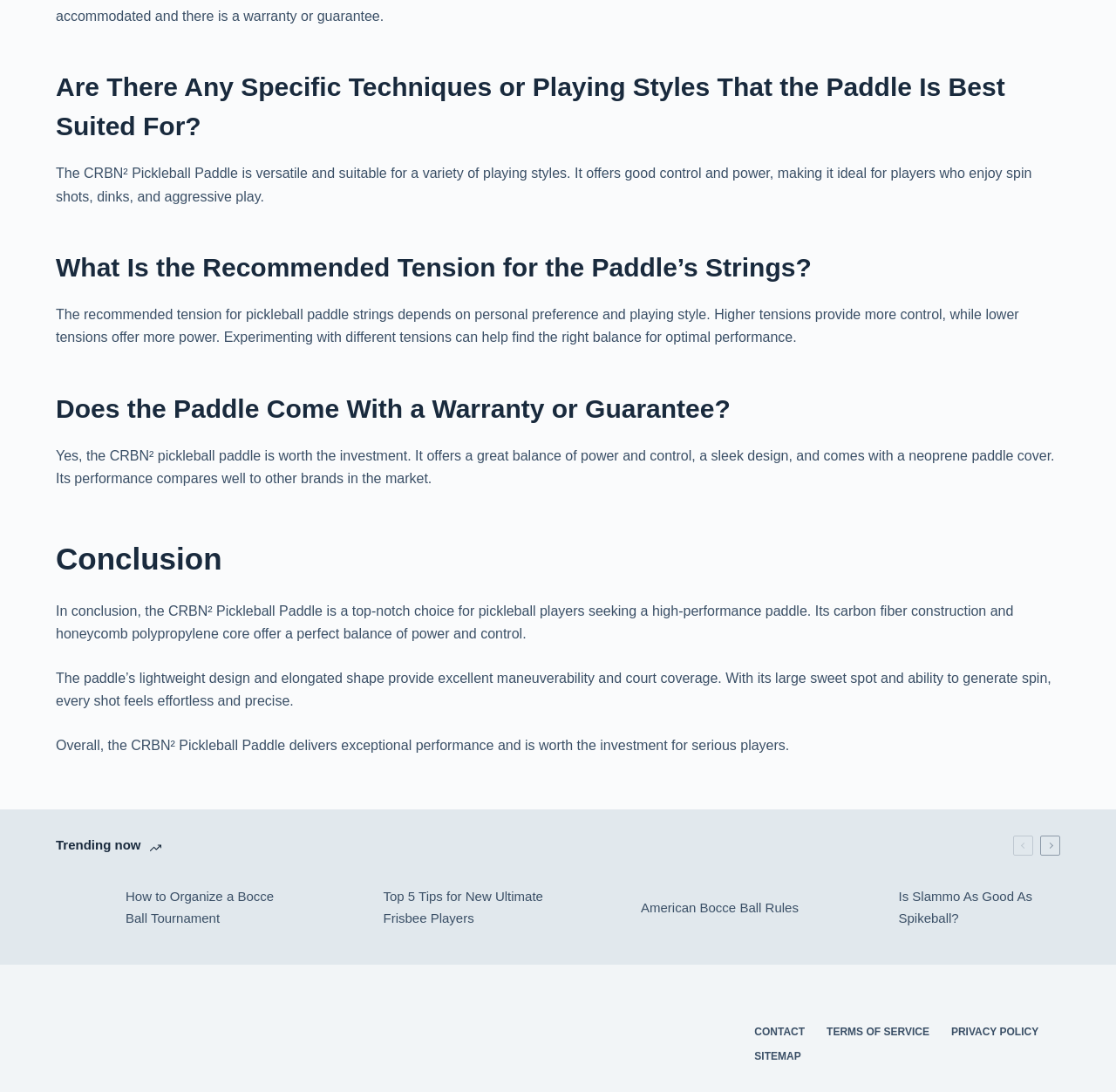Identify the bounding box coordinates for the region to click in order to carry out this instruction: "Click on 'Top 5 Tips for New Ultimate Frisbee Players'". Provide the coordinates using four float numbers between 0 and 1, formatted as [left, top, right, bottom].

[0.281, 0.807, 0.488, 0.855]